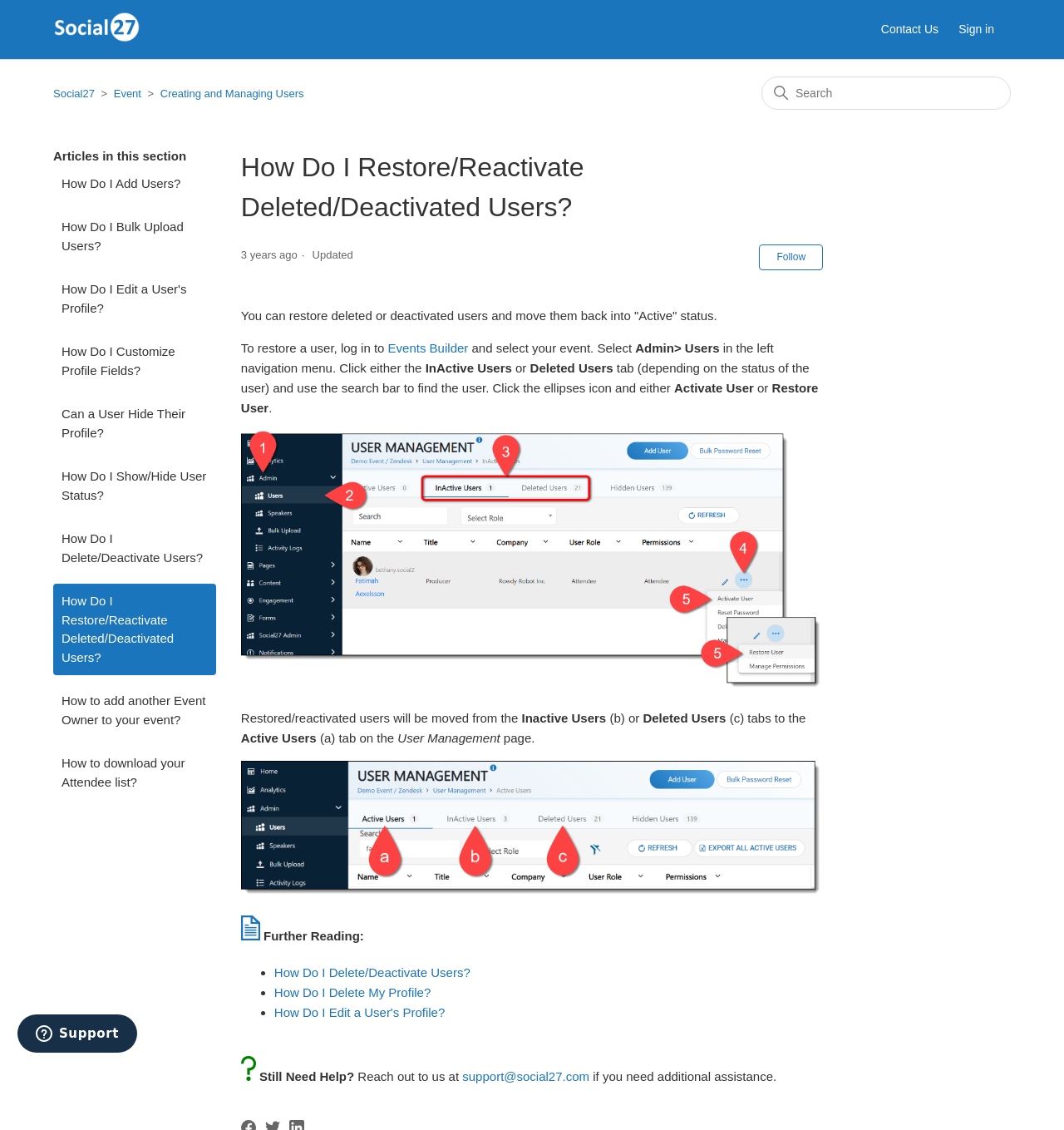Pinpoint the bounding box coordinates of the clickable element needed to complete the instruction: "Sign in". The coordinates should be provided as four float numbers between 0 and 1: [left, top, right, bottom].

[0.901, 0.019, 0.95, 0.034]